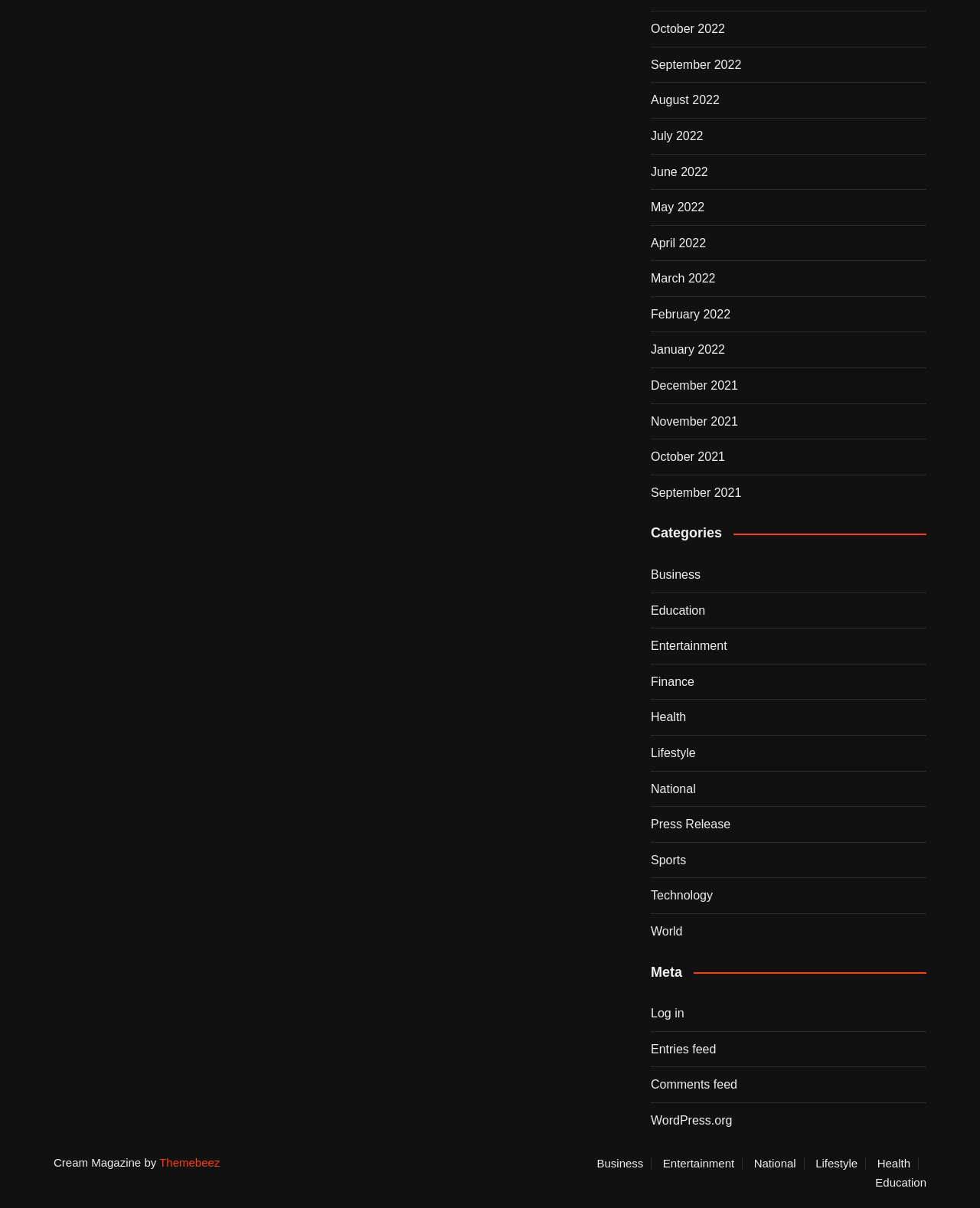What is the earliest month listed on the webpage?
Based on the screenshot, answer the question with a single word or phrase.

December 2021